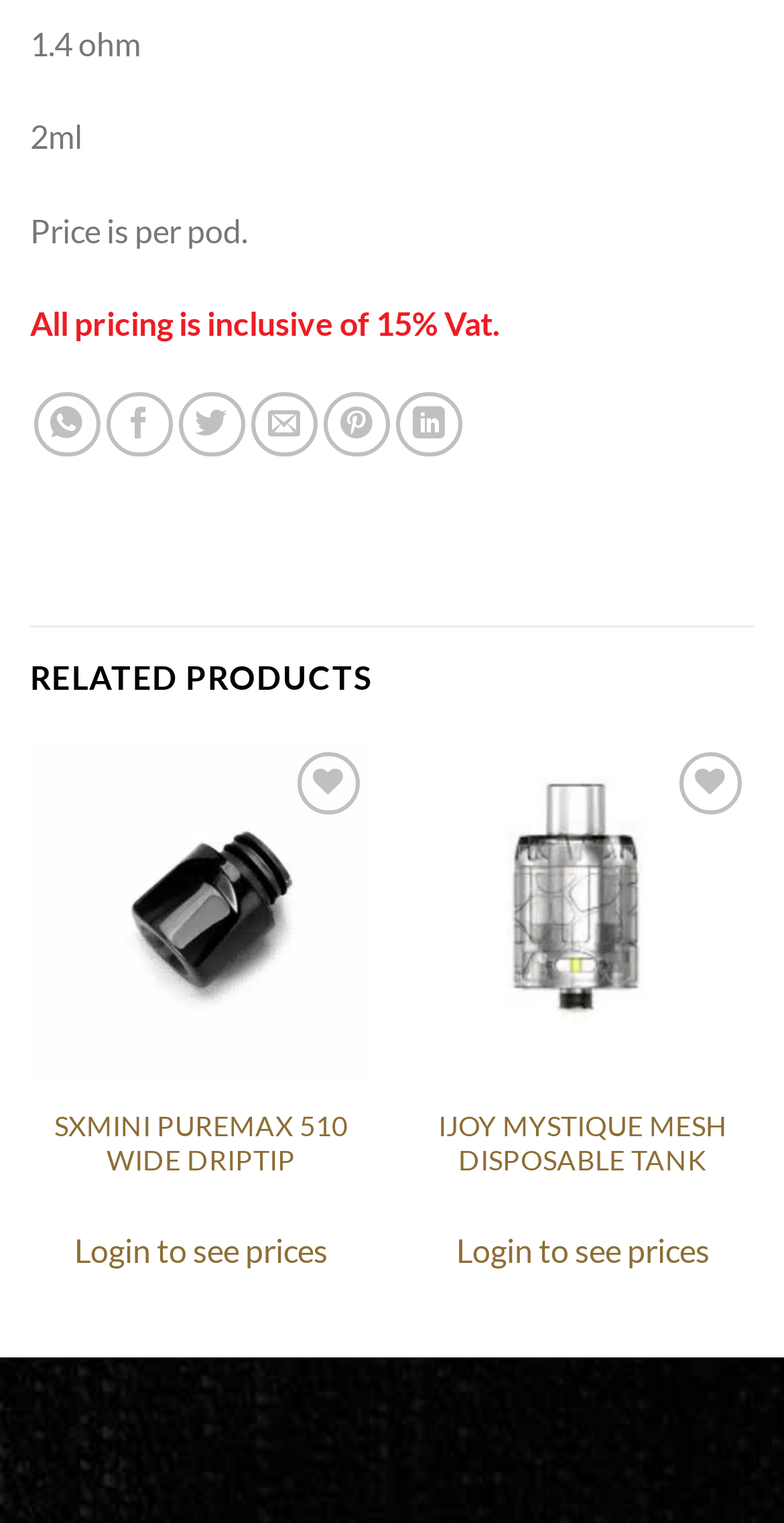Reply to the question below using a single word or brief phrase:
What is the price inclusive of?

15% Vat